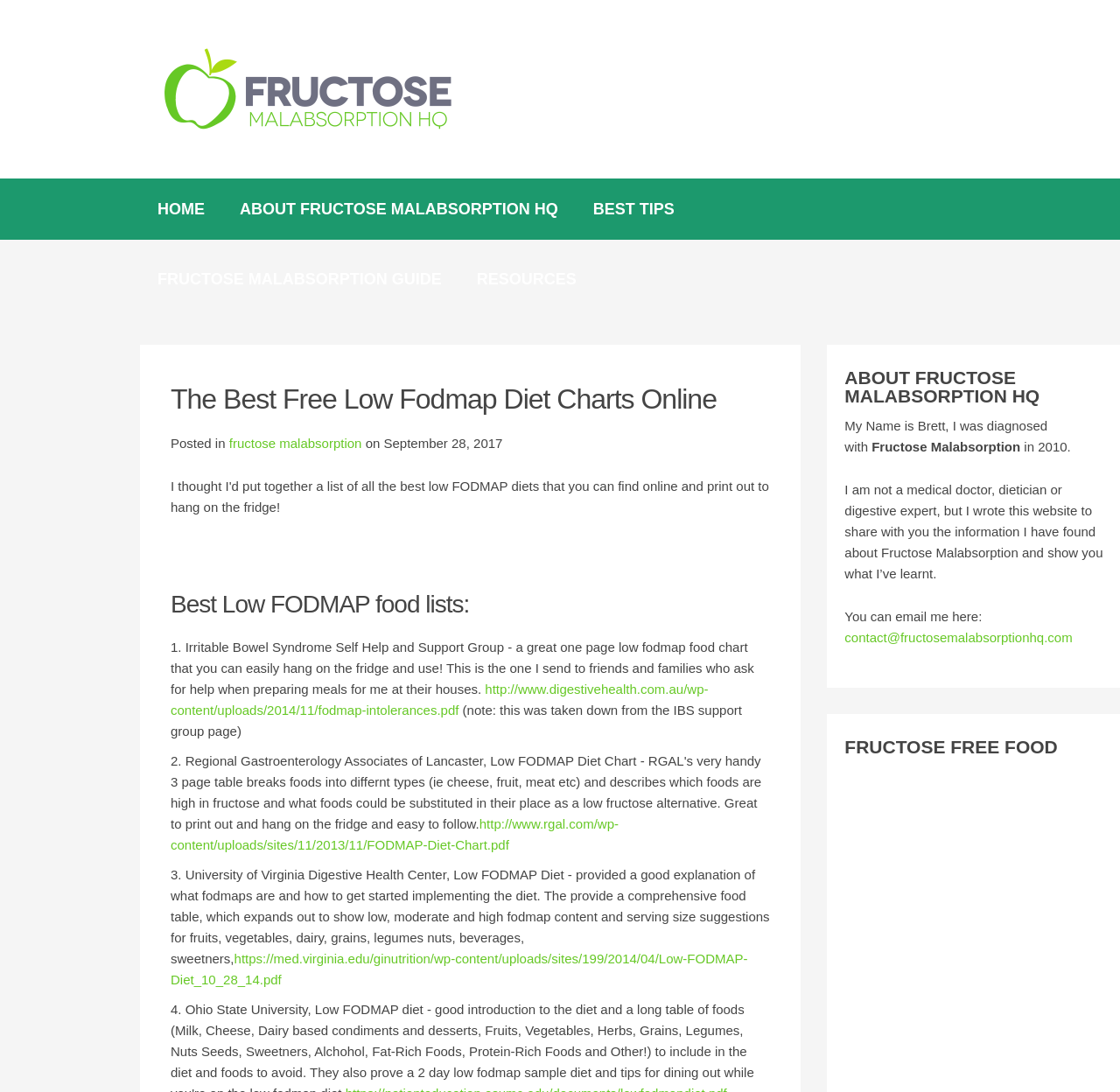What is the main topic of this webpage?
Answer the question with a single word or phrase derived from the image.

Low FODMAP diets